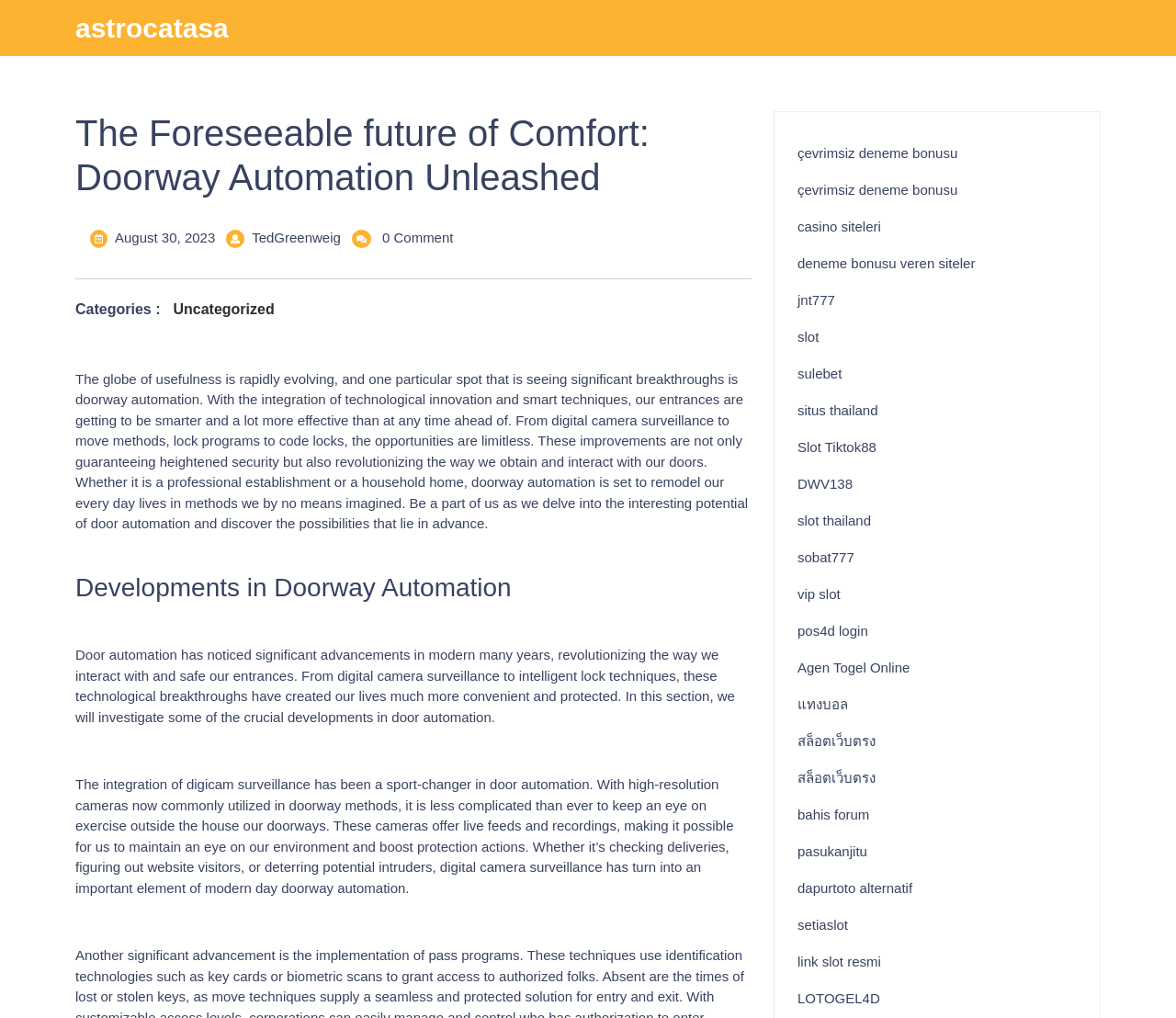Identify the main heading of the webpage and provide its text content.

The Foreseeable future of Comfort: Doorway Automation Unleashed